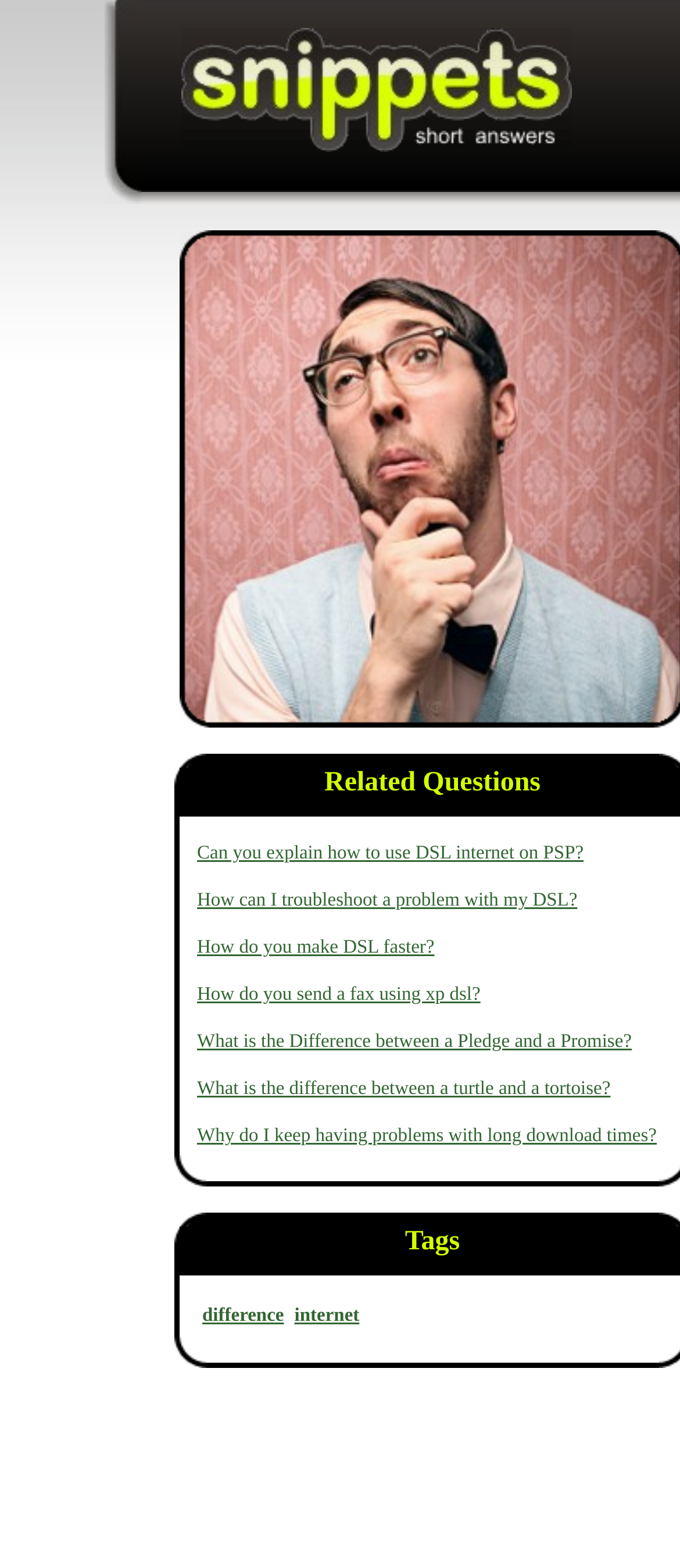What is the main topic of this webpage?
Please provide a detailed and comprehensive answer to the question.

The webpage is focused on explaining the difference between broadband and DSL, as indicated by the root element 'What Is The Difference Between Broadband And DSL?'. The content is organized into sections with links to related questions, suggesting that the main topic is a comparison of broadband and DSL.